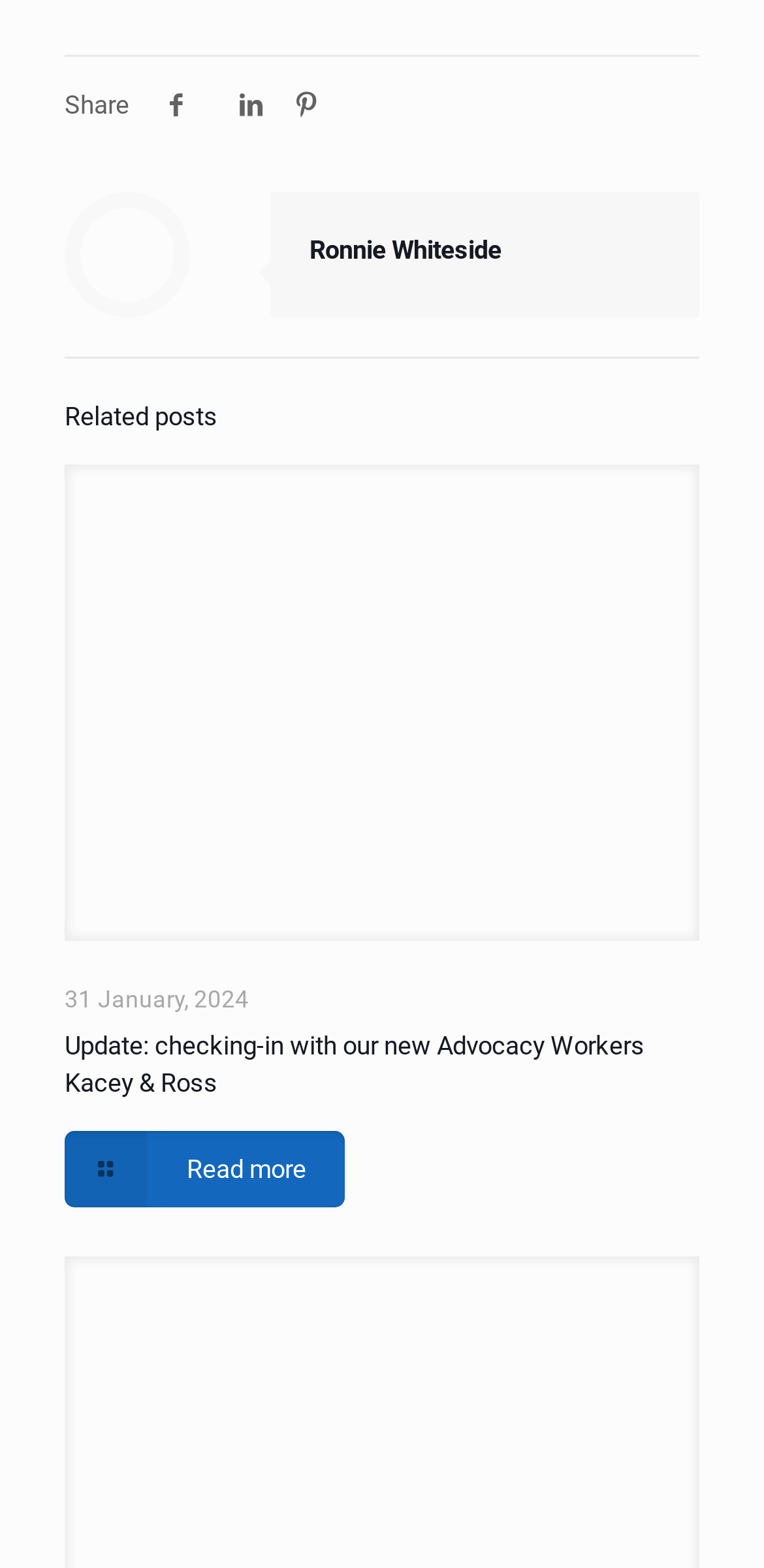Determine the bounding box coordinates for the HTML element described here: "Ronnie Whiteside".

[0.405, 0.15, 0.656, 0.169]